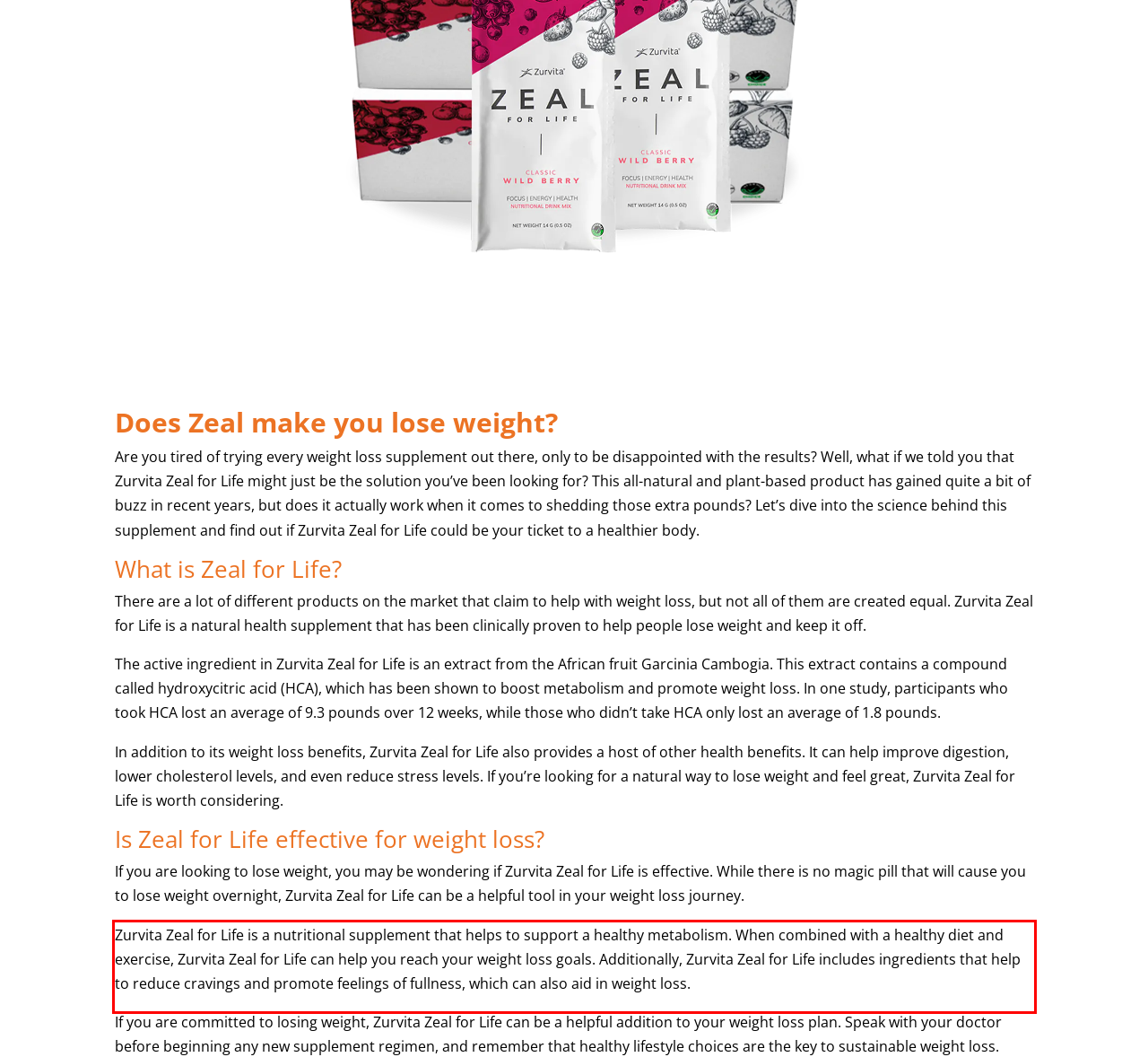Please perform OCR on the text within the red rectangle in the webpage screenshot and return the text content.

Zurvita Zeal for Life is a nutritional supplement that helps to support a healthy metabolism. When combined with a healthy diet and exercise, Zurvita Zeal for Life can help you reach your weight loss goals. Additionally, Zurvita Zeal for Life includes ingredients that help to reduce cravings and promote feelings of fullness, which can also aid in weight loss.